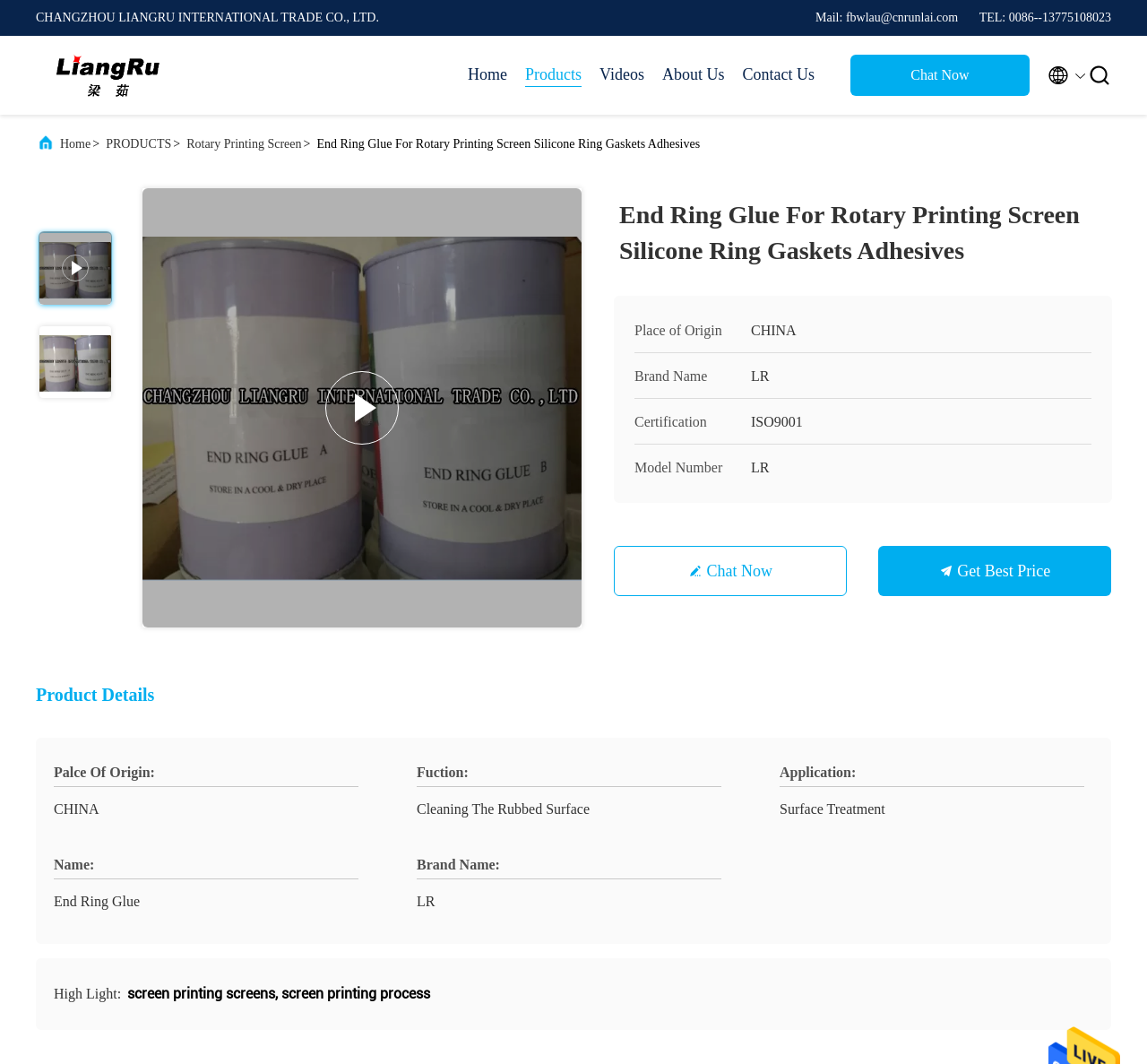Pinpoint the bounding box coordinates of the clickable area necessary to execute the following instruction: "Click the 'Get Best Price' button". The coordinates should be given as four float numbers between 0 and 1, namely [left, top, right, bottom].

[0.766, 0.513, 0.969, 0.56]